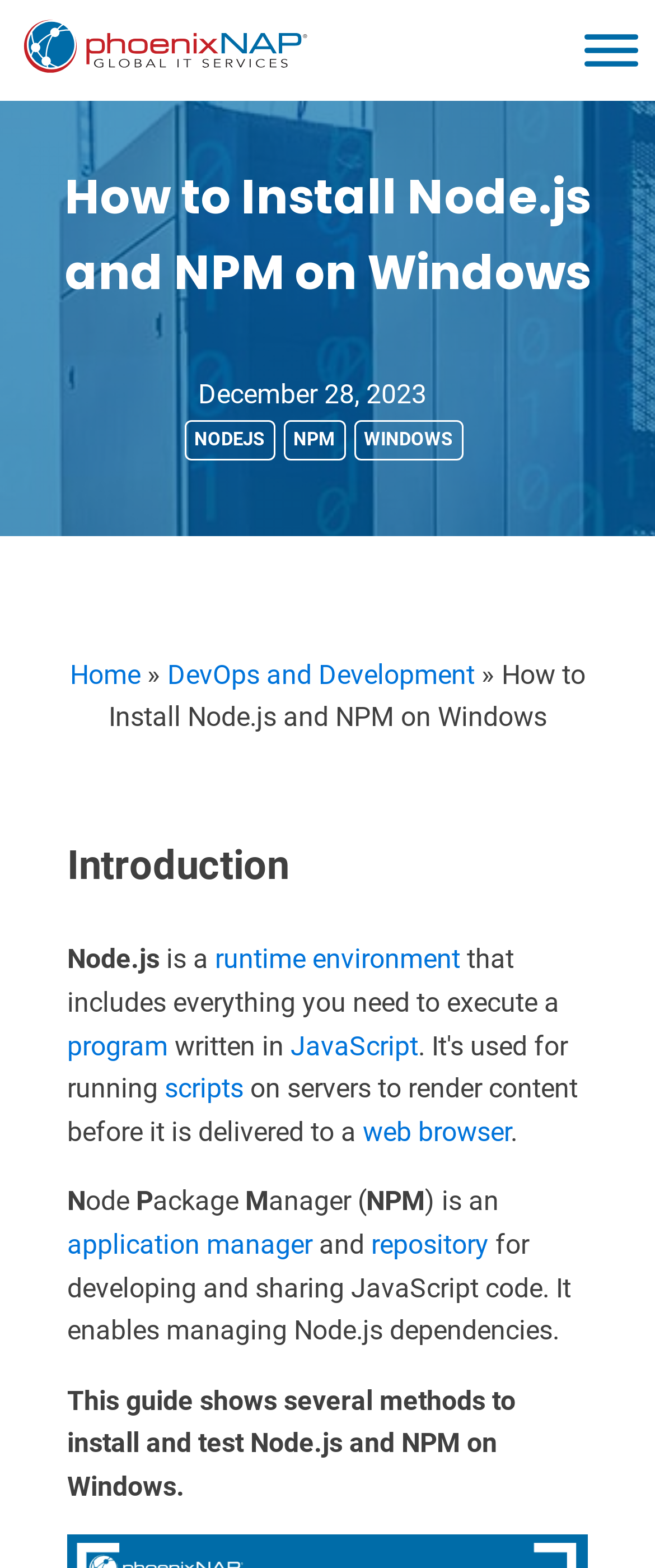Please find the bounding box coordinates of the section that needs to be clicked to achieve this instruction: "Click the link to learn about runtime environment".

[0.328, 0.602, 0.703, 0.622]